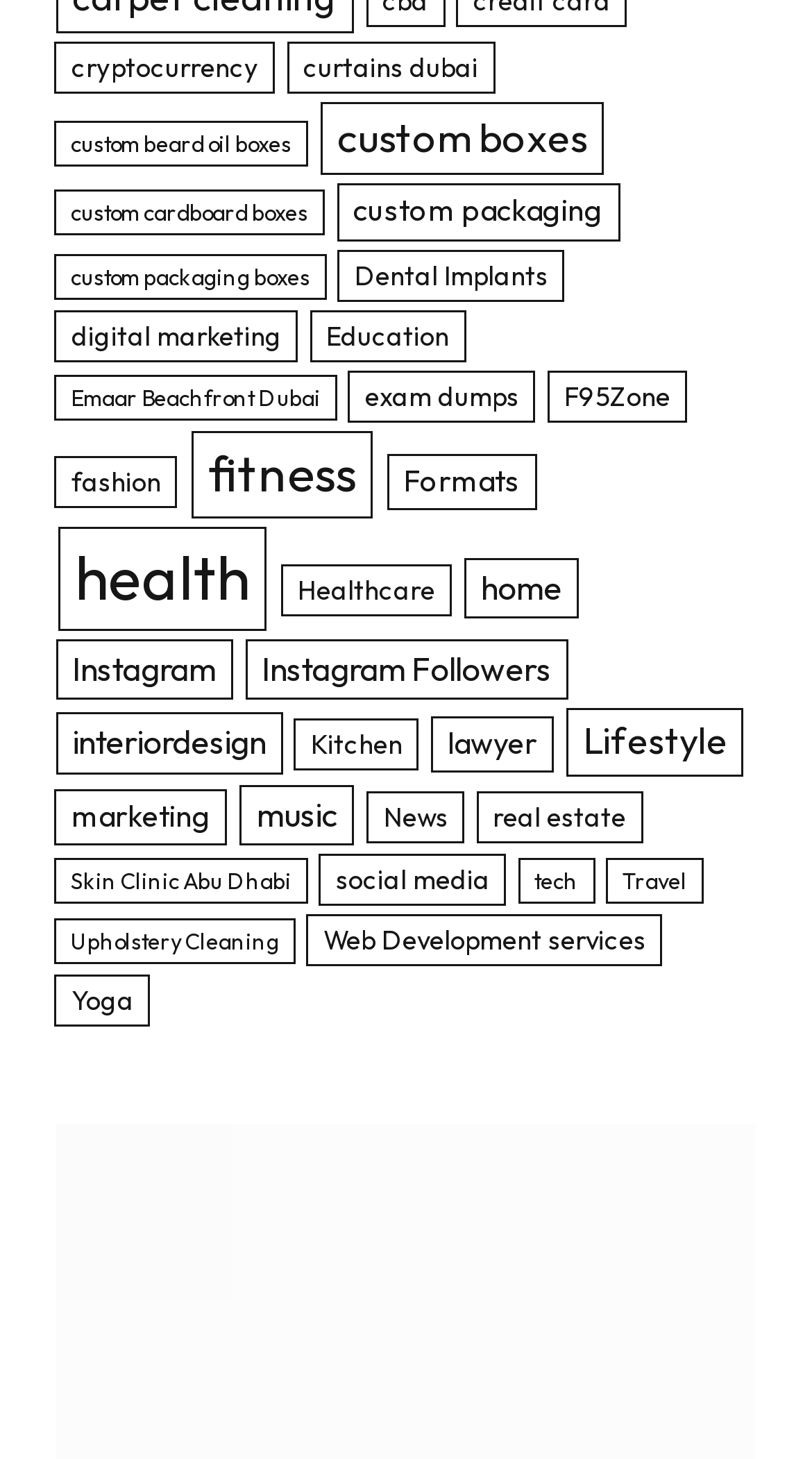Please identify the bounding box coordinates of the element on the webpage that should be clicked to follow this instruction: "browse health topics". The bounding box coordinates should be given as four float numbers between 0 and 1, formatted as [left, top, right, bottom].

[0.072, 0.36, 0.328, 0.432]